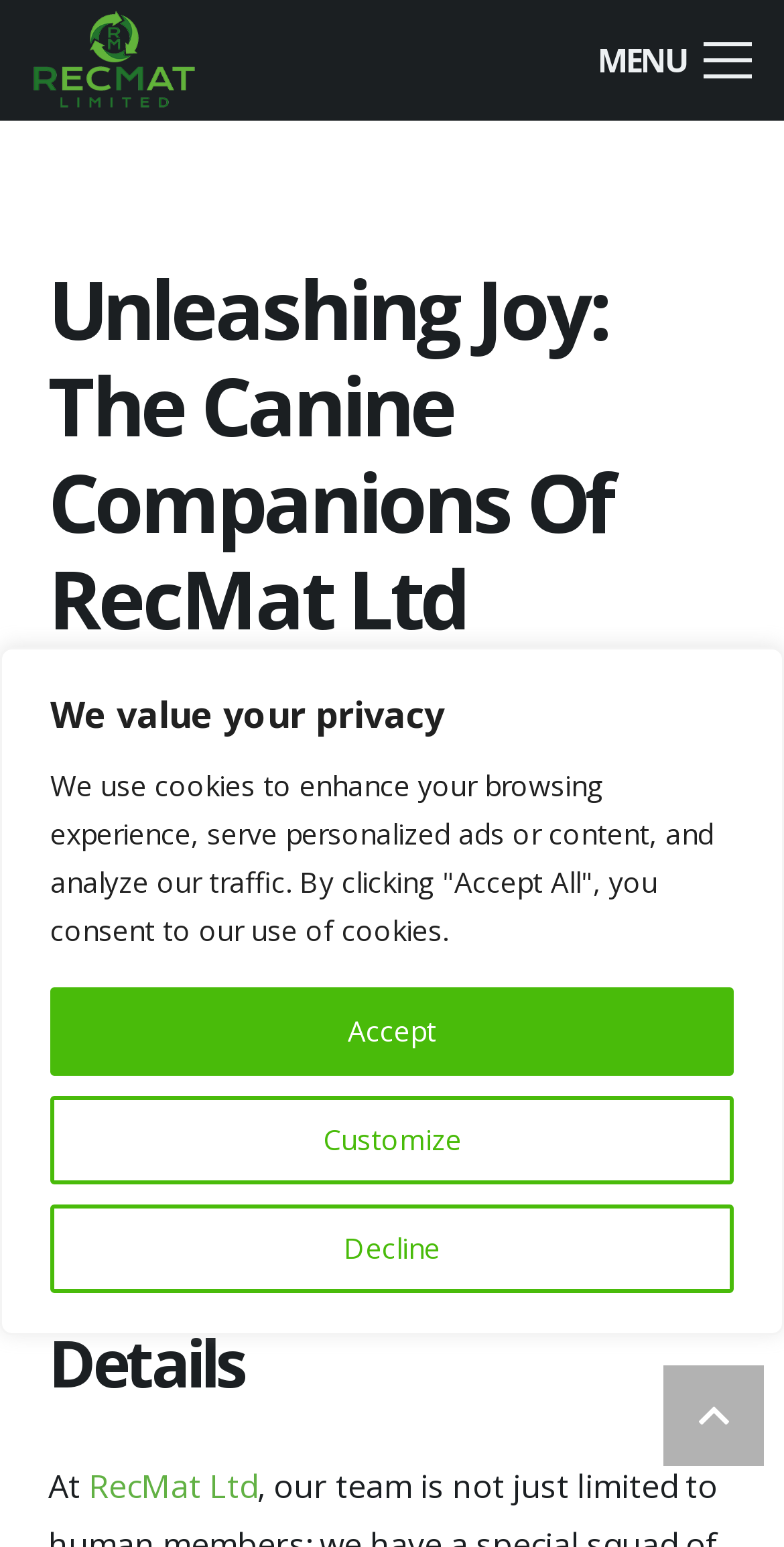Refer to the image and offer a detailed explanation in response to the question: What is the theme of the webpage?

I inferred the theme of the webpage by looking at the heading 'Unleashing Joy: The Canine Companions Of RecMat Ltd' and the presence of a related sentence 'Meet Buddy and Mable, the canine companions of RecMat Ltd...' in the meta description.